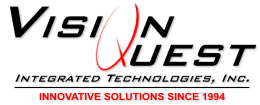Explain the image thoroughly, mentioning every notable detail.

The image features the logo of Vision Quest Integrated Technologies, Inc. prominently displayed at the center. The logo consists of the words "Vision Quest" in a bold, stylized font, emphasizing innovation and creativity. The name is accompanied by a curved red line that adds a dynamic element to the design. Below the main logo, the company’s full name, "Integrated Technologies, Inc.", is presented in a smaller, more understated font, reinforcing the professional tone of the branding. Additionally, the tagline "INNOVATIVE SOLUTIONS SINCE 1994" is included beneath the company name, highlighting the company's long-standing commitment to delivering cutting-edge technology solutions since its establishment. This logo encapsulates the essence of the company’s mission and values within the tech industry.